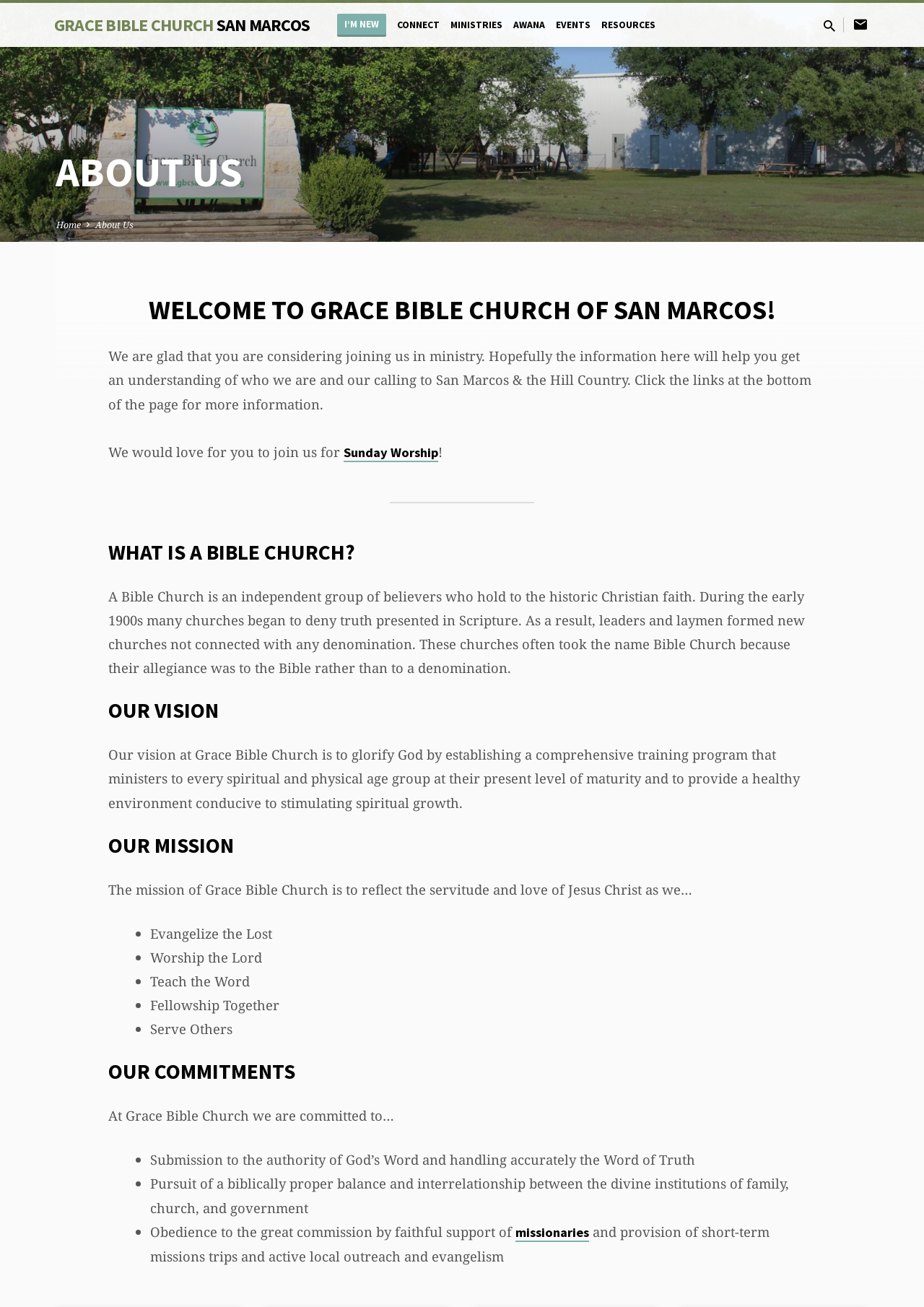Provide the bounding box coordinates for the area that should be clicked to complete the instruction: "Click the 'Sunday Worship' link".

[0.372, 0.34, 0.474, 0.353]